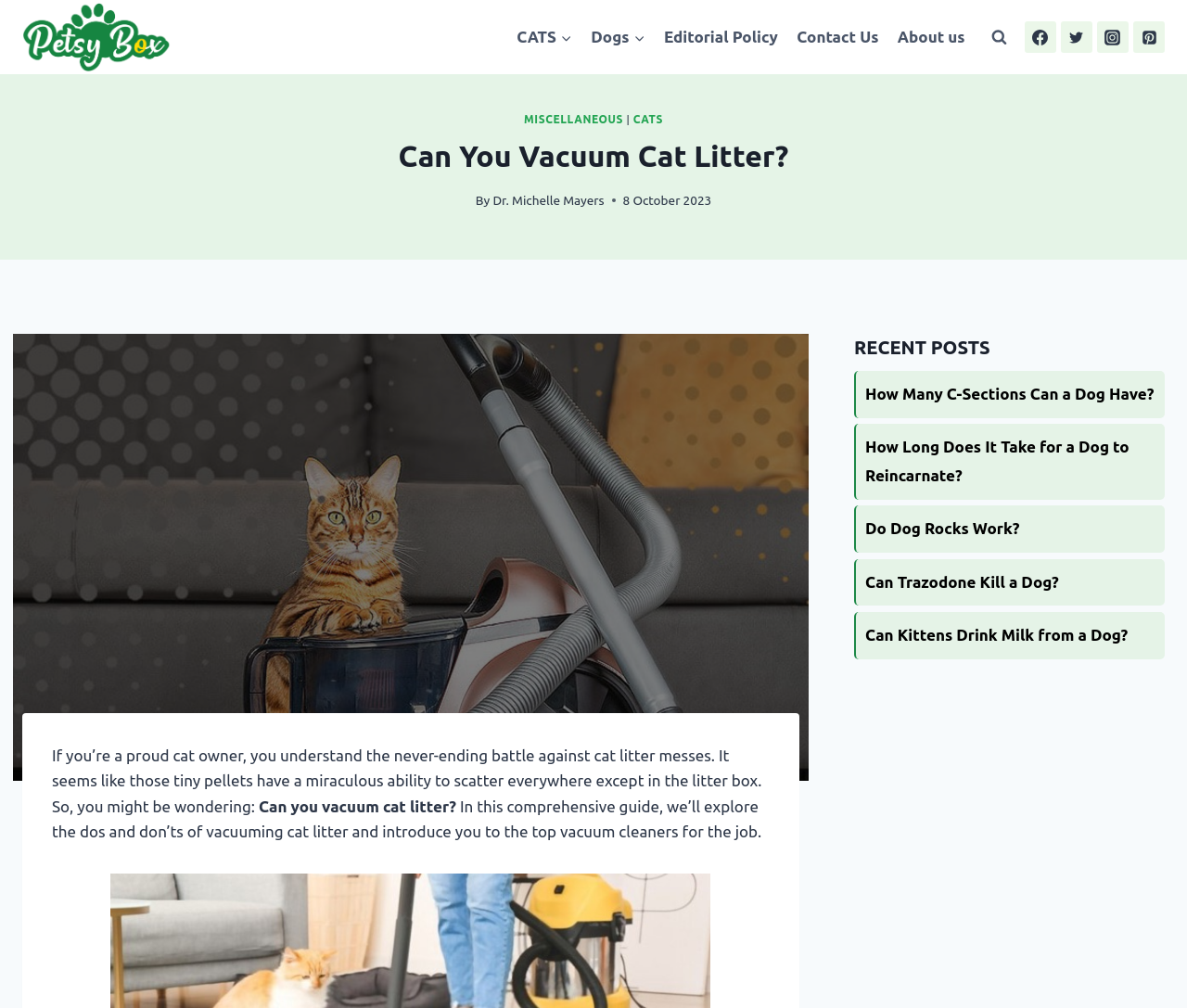Determine the bounding box coordinates of the region that needs to be clicked to achieve the task: "Follow Petsy Box on Facebook".

[0.863, 0.021, 0.89, 0.052]